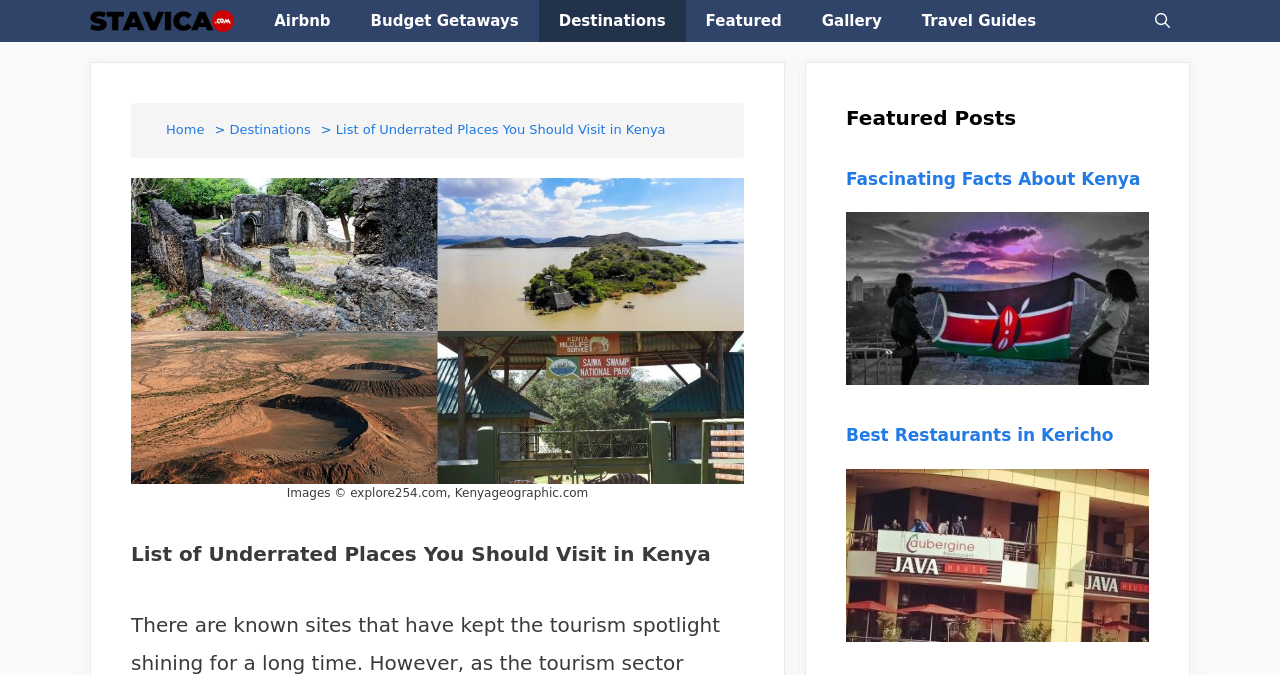Could you determine the bounding box coordinates of the clickable element to complete the instruction: "View the Best Restaurants in Kericho article"? Provide the coordinates as four float numbers between 0 and 1, i.e., [left, top, right, bottom].

[0.661, 0.621, 0.898, 0.951]